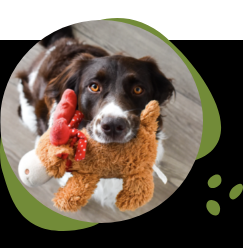What is the color of the background?
Could you answer the question in a detailed manner, providing as much information as possible?

The circular framing of the image is combined with a vibrant green background, which enhances the joyful and lively atmosphere of the scene.